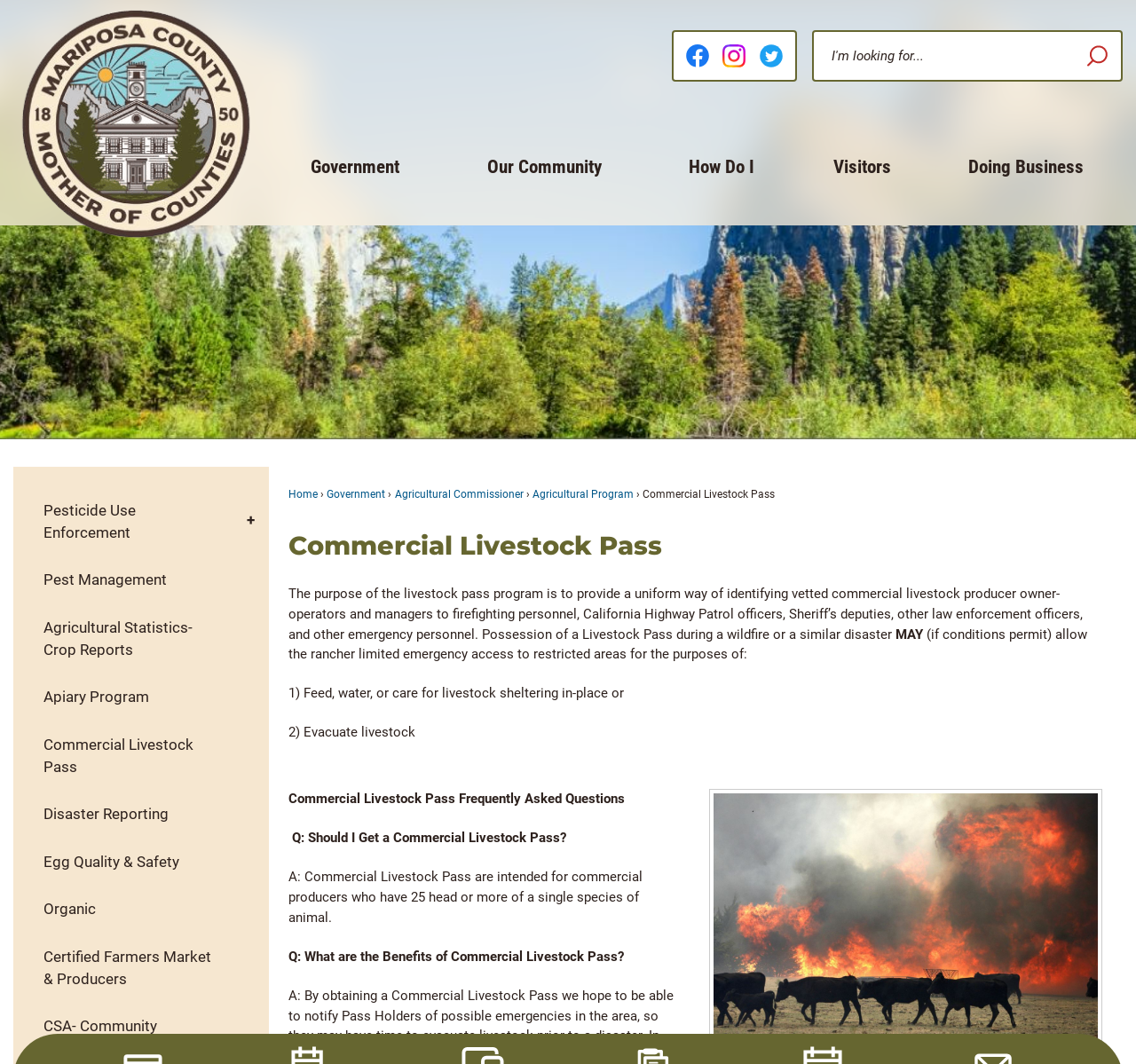Can you identify the bounding box coordinates of the clickable region needed to carry out this instruction: 'Click on Government menu'? The coordinates should be four float numbers within the range of 0 to 1, stated as [left, top, right, bottom].

[0.236, 0.102, 0.389, 0.212]